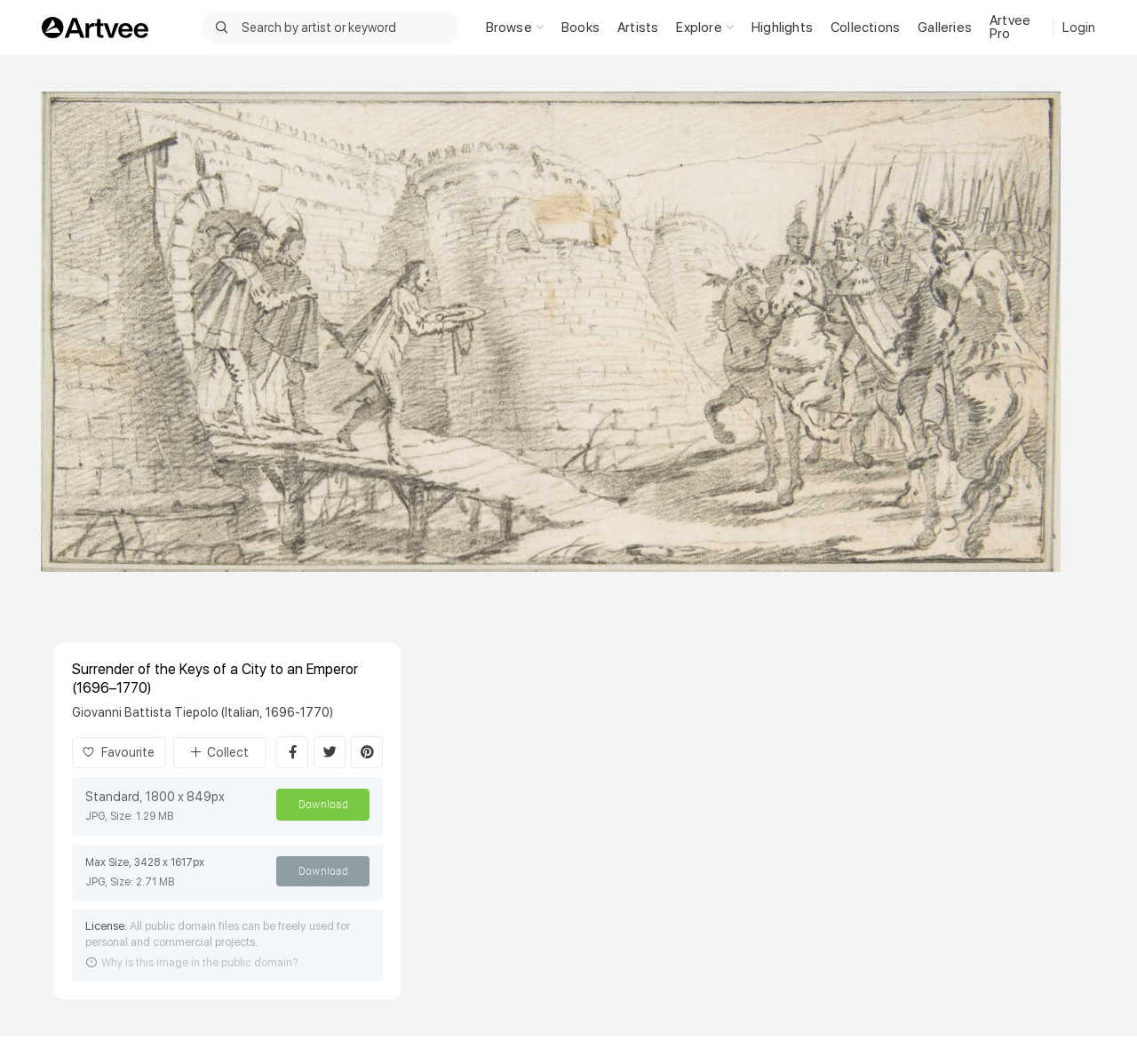Provide your answer to the question using just one word or phrase: What is the license of the image?

Public domain